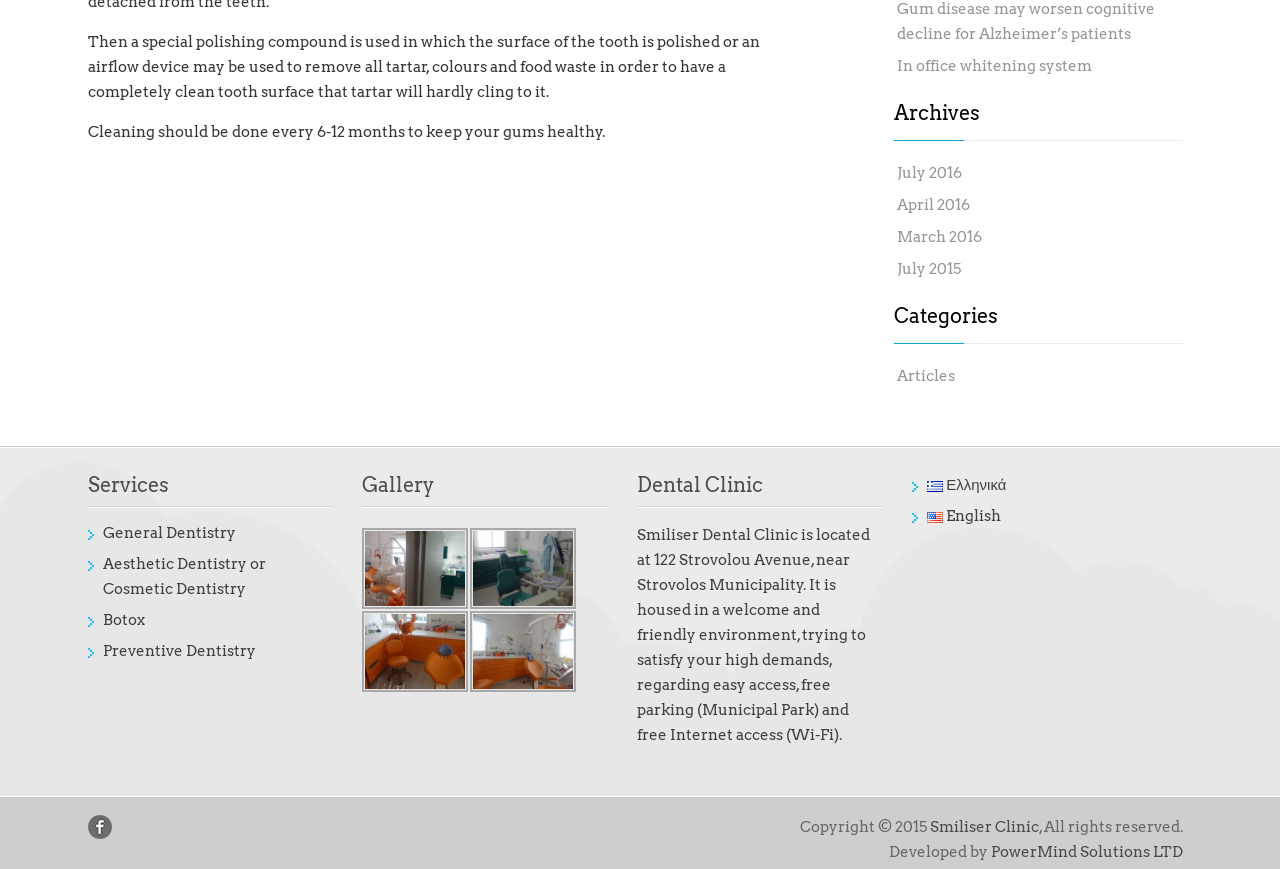Given the element description: "Botox", predict the bounding box coordinates of this UI element. The coordinates must be four float numbers between 0 and 1, given as [left, top, right, bottom].

[0.08, 0.703, 0.113, 0.724]